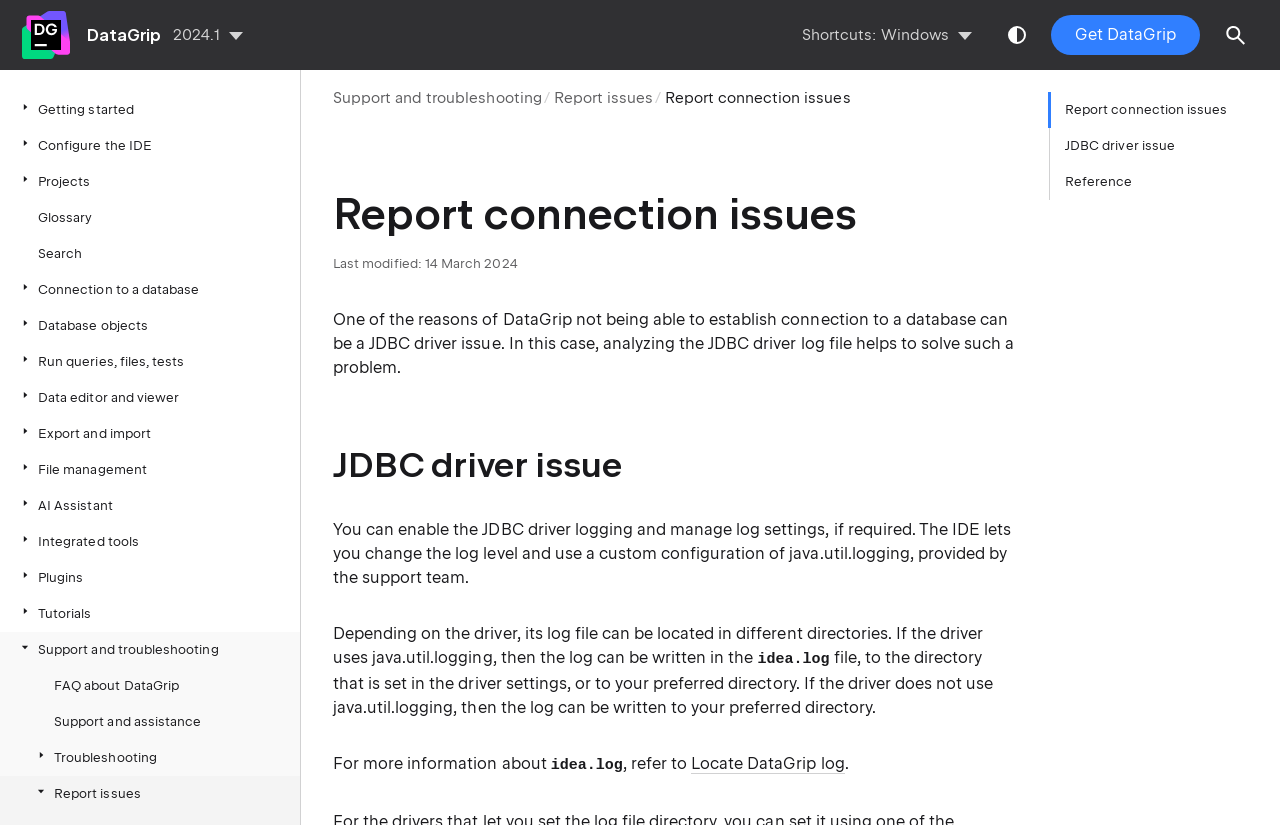Provide the bounding box coordinates of the HTML element this sentence describes: "Troubleshooting". The bounding box coordinates consist of four float numbers between 0 and 1, i.e., [left, top, right, bottom].

[0.0, 0.897, 0.234, 0.941]